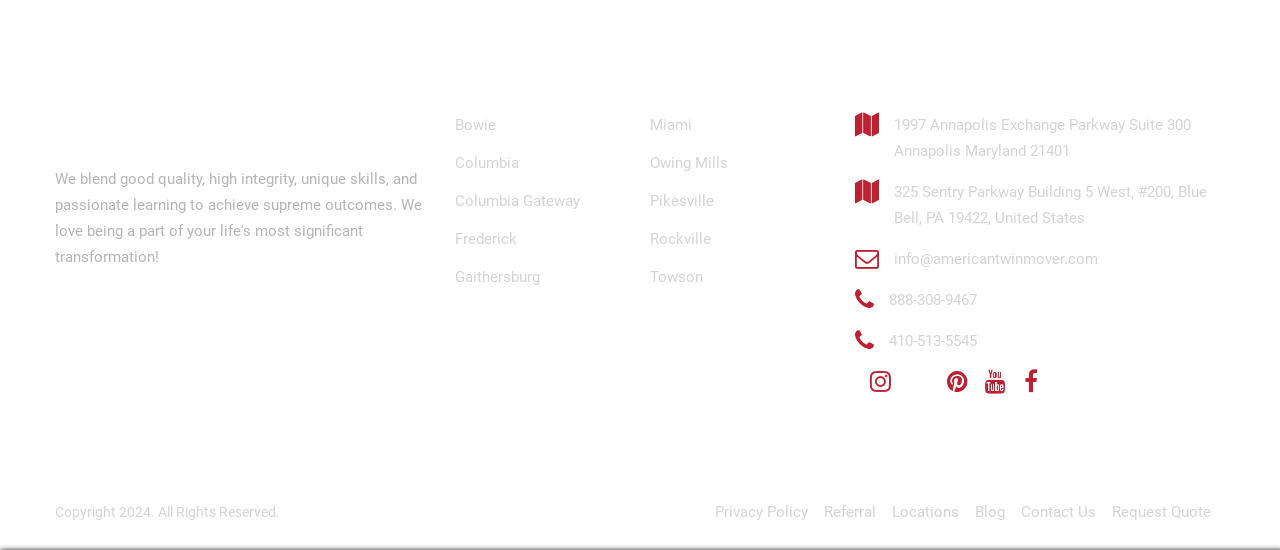Describe all the aspects of the image extensively.

This image captures a vibrant footer section of the American Twin Movers website, designed to provide essential information and contact details. The text prominently features a message emphasizing their commitment to high-quality service, integrity, and passion in customer transformation. Below this message, visitors can find links to various locations, including Bowie, Columbia, Gaithersburg, and Miami, along with addresses for their Annapolis and Blue Bell offices. Contact information, including email and phone numbers, is clearly displayed, ensuring easy access for inquiries. The footer also includes social media icons and links to important pages like the Privacy Policy, Referral, and Blog, creating a user-friendly experience while reinforcing the brand's professionalism. At the bottom, a copyright notice indicates the content is protected as of 2024.